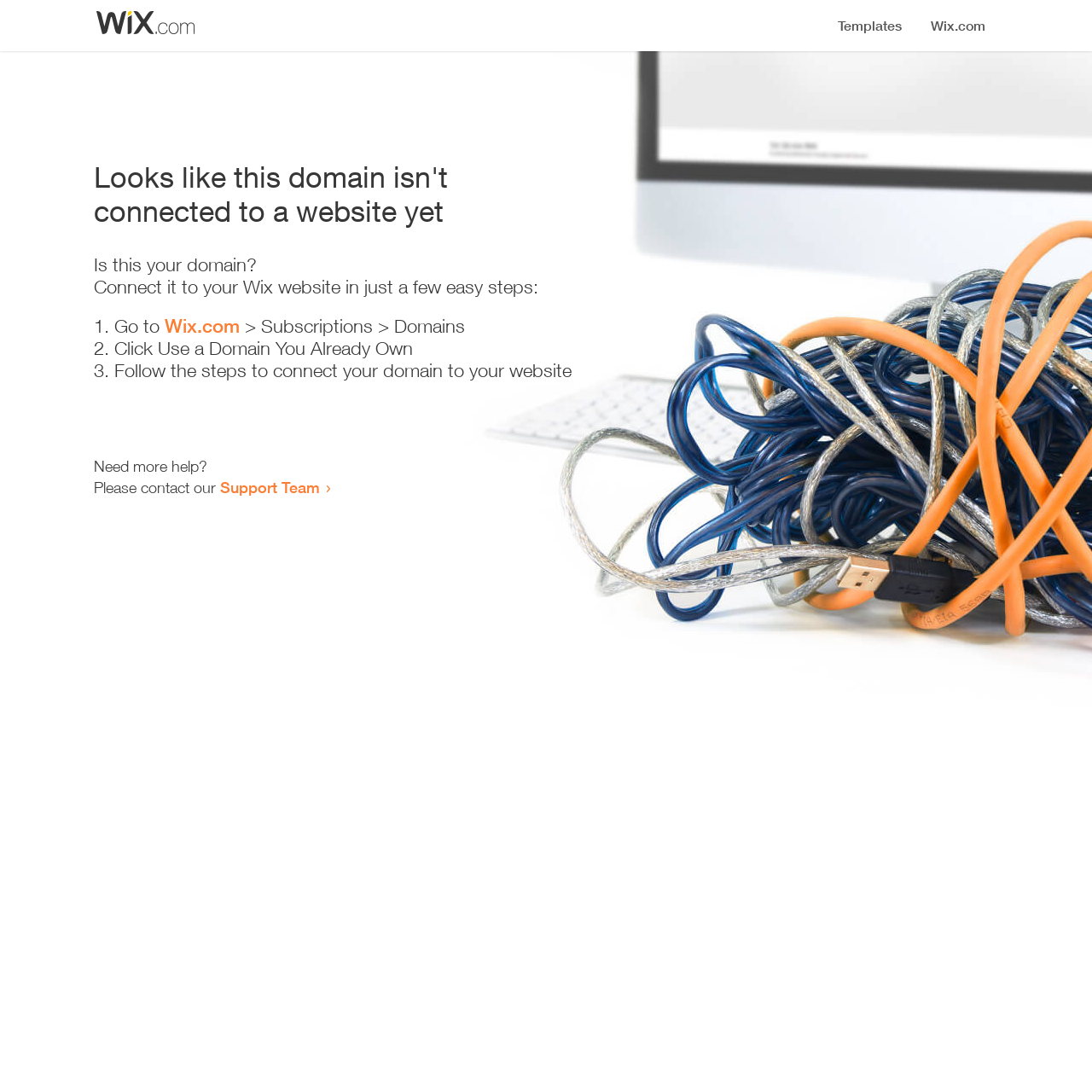Can you extract the headline from the webpage for me?

Looks like this domain isn't
connected to a website yet